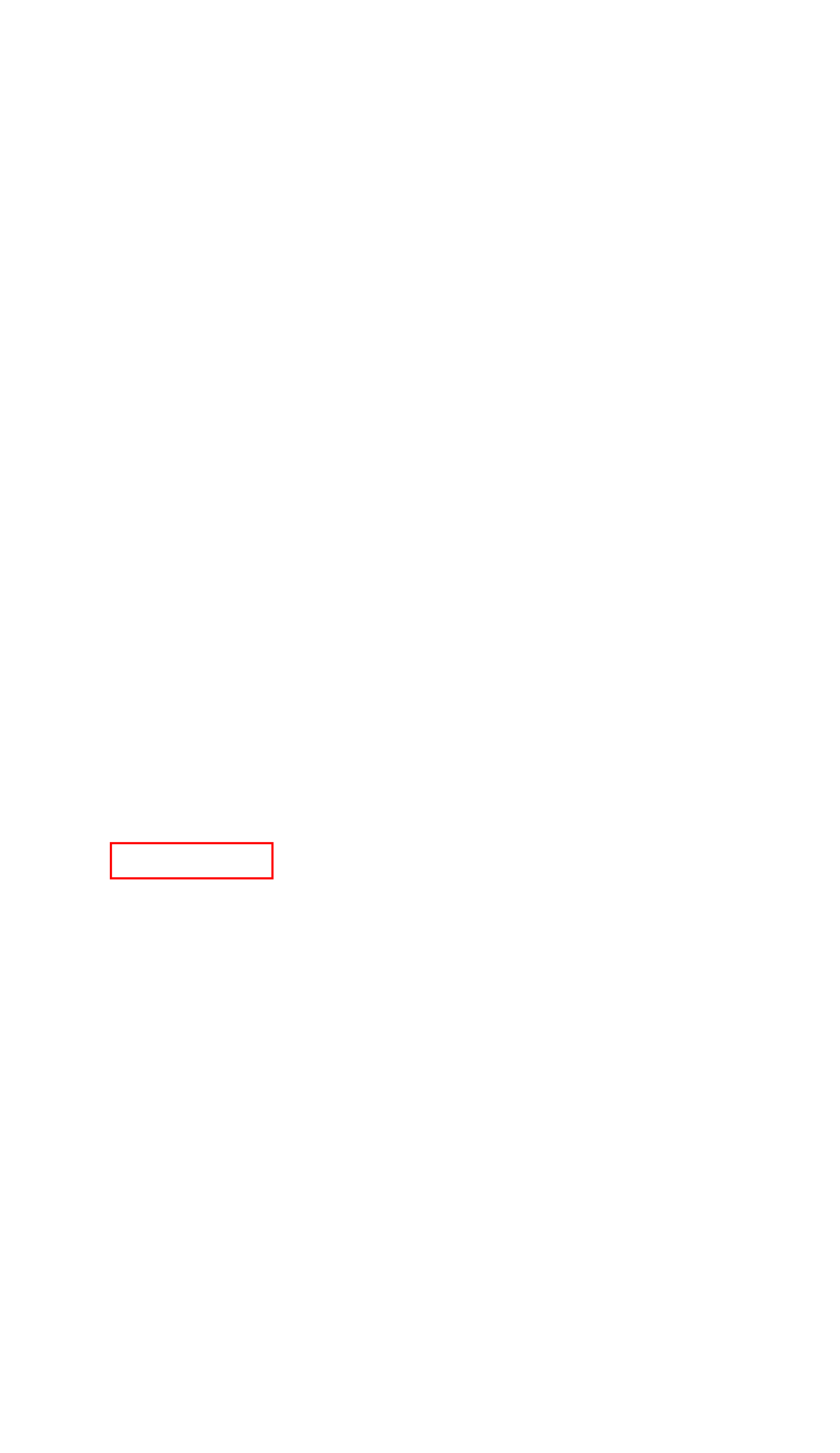Observe the screenshot of a webpage with a red bounding box around an element. Identify the webpage description that best fits the new page after the element inside the bounding box is clicked. The candidates are:
A. How to Train Your Dragon : Barley | Travels with Barley
B. Tadcaster | Travels with Barley
C. Glenlivet | Travels with Barley
D. Kazoo | Travels with Barley
E. Our Sidecar | Travels with Barley
F. Sidecar Overhaul | Travels with Barley
G. Barley’s Sidecar Adventures | Travels with Barley
H. Molson | Travels with Barley

E